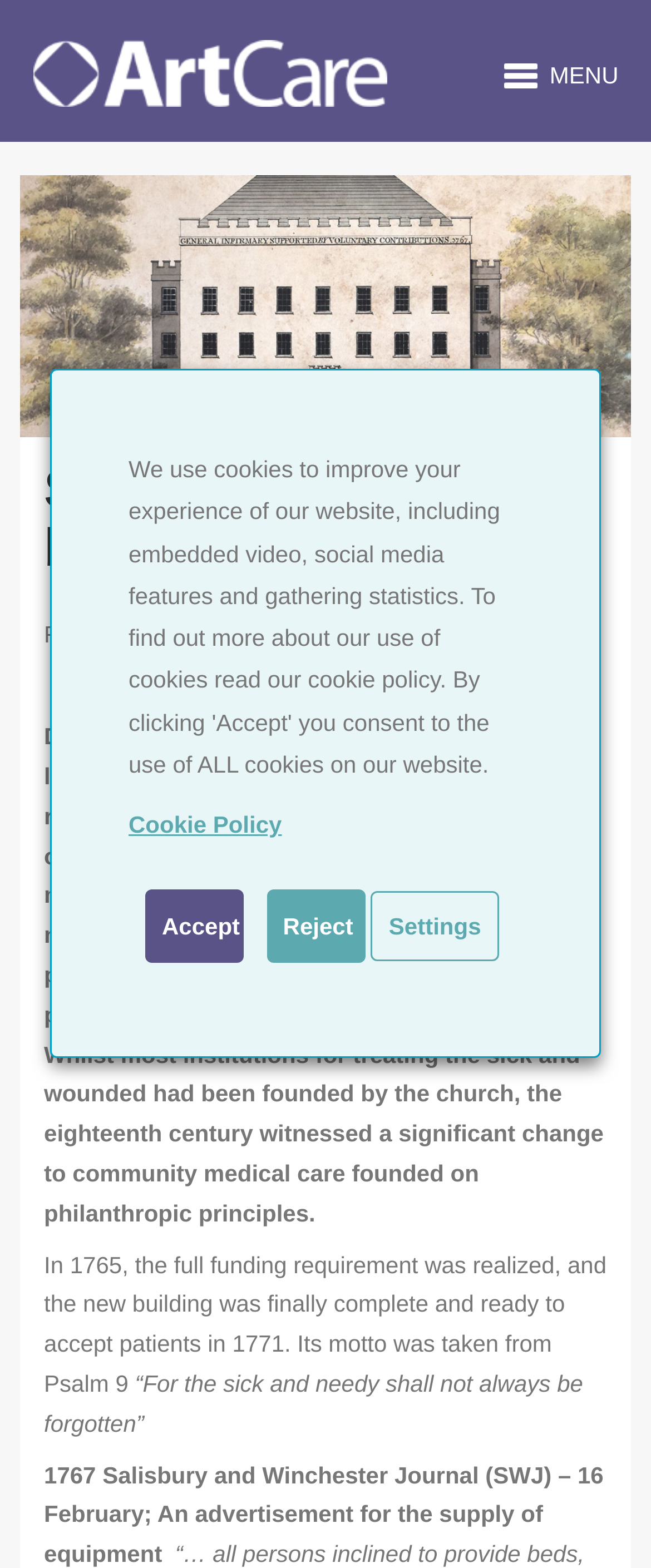What is the purpose of the alms-houses mentioned in the webpage?
Answer the question with detailed information derived from the image.

The webpage states that the alms-houses were established to care for twelve permanent and eighteen temporary poor citizens. This suggests that the purpose of the alms-houses was to provide care and support to the poor and needy.